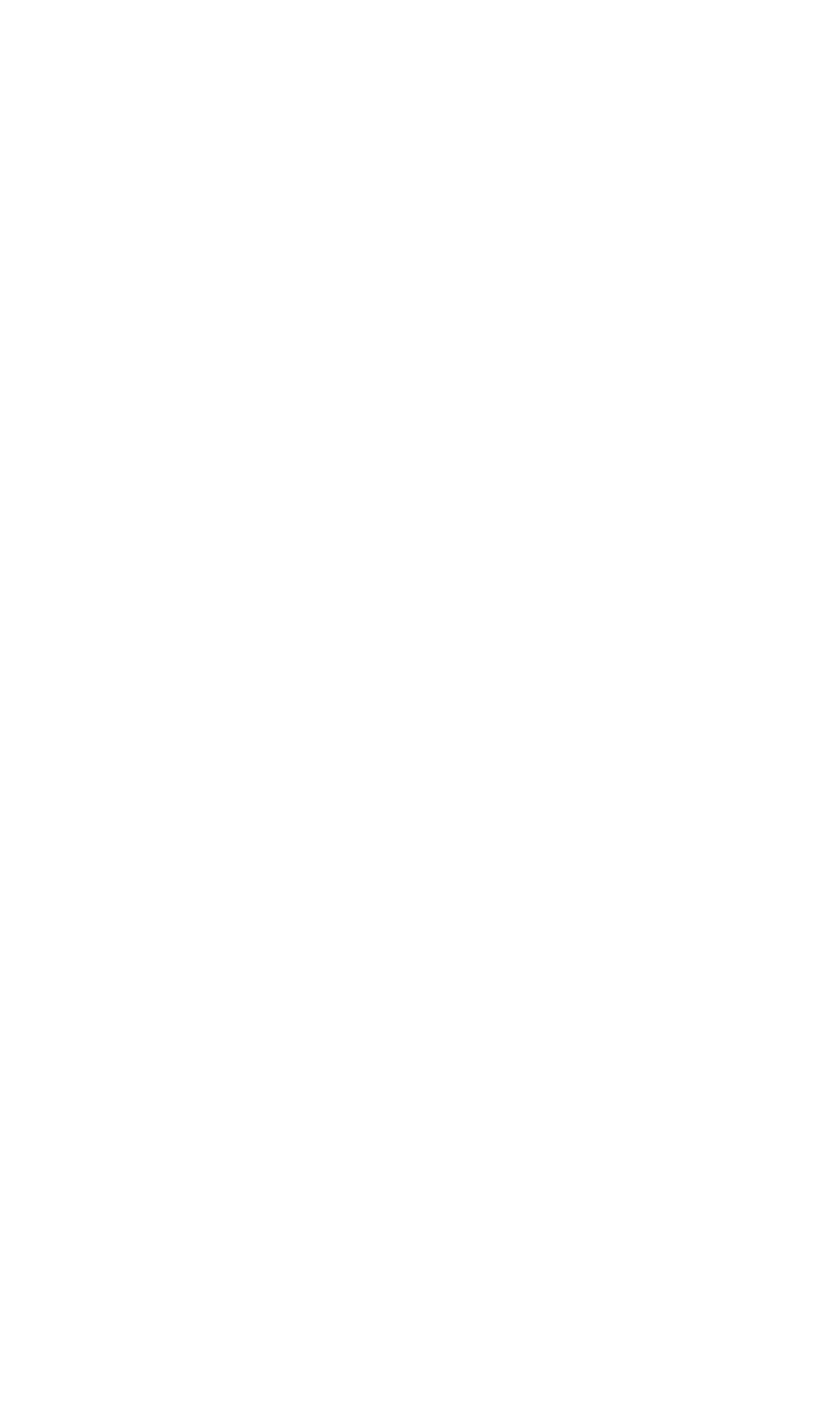Extract the bounding box coordinates for the UI element described as: "About us".

[0.044, 0.888, 0.175, 0.918]